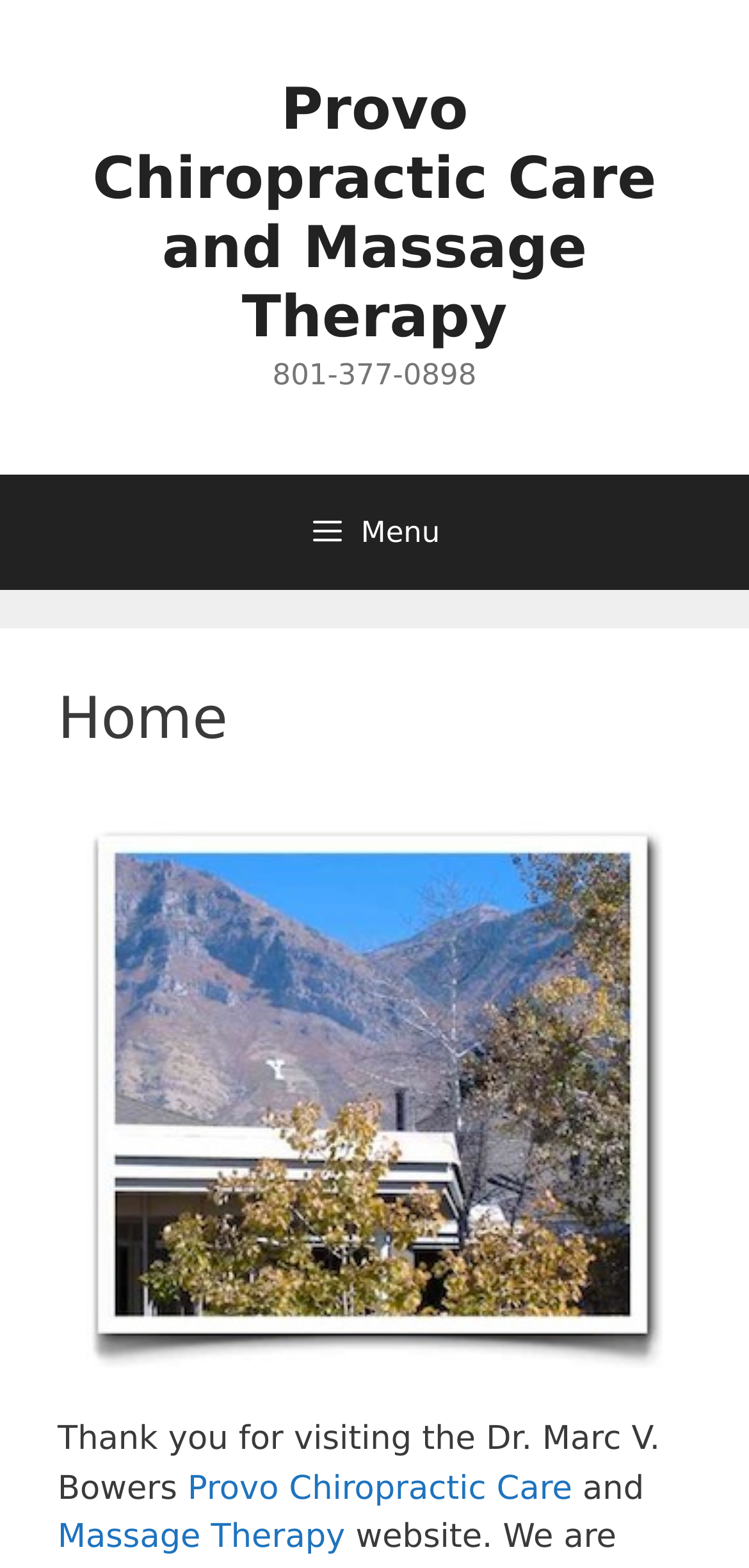Show the bounding box coordinates for the HTML element as described: "Menu".

[0.0, 0.302, 1.0, 0.376]